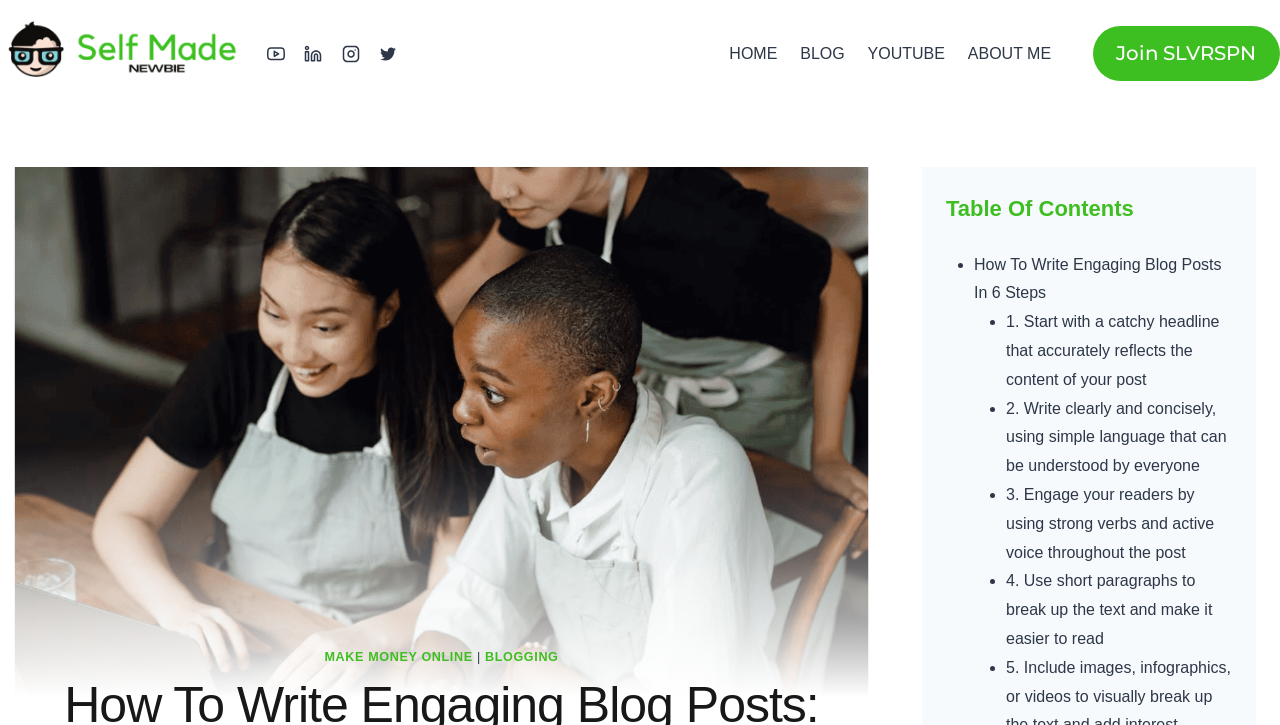Mark the bounding box of the element that matches the following description: "Make Money Online".

[0.253, 0.896, 0.369, 0.916]